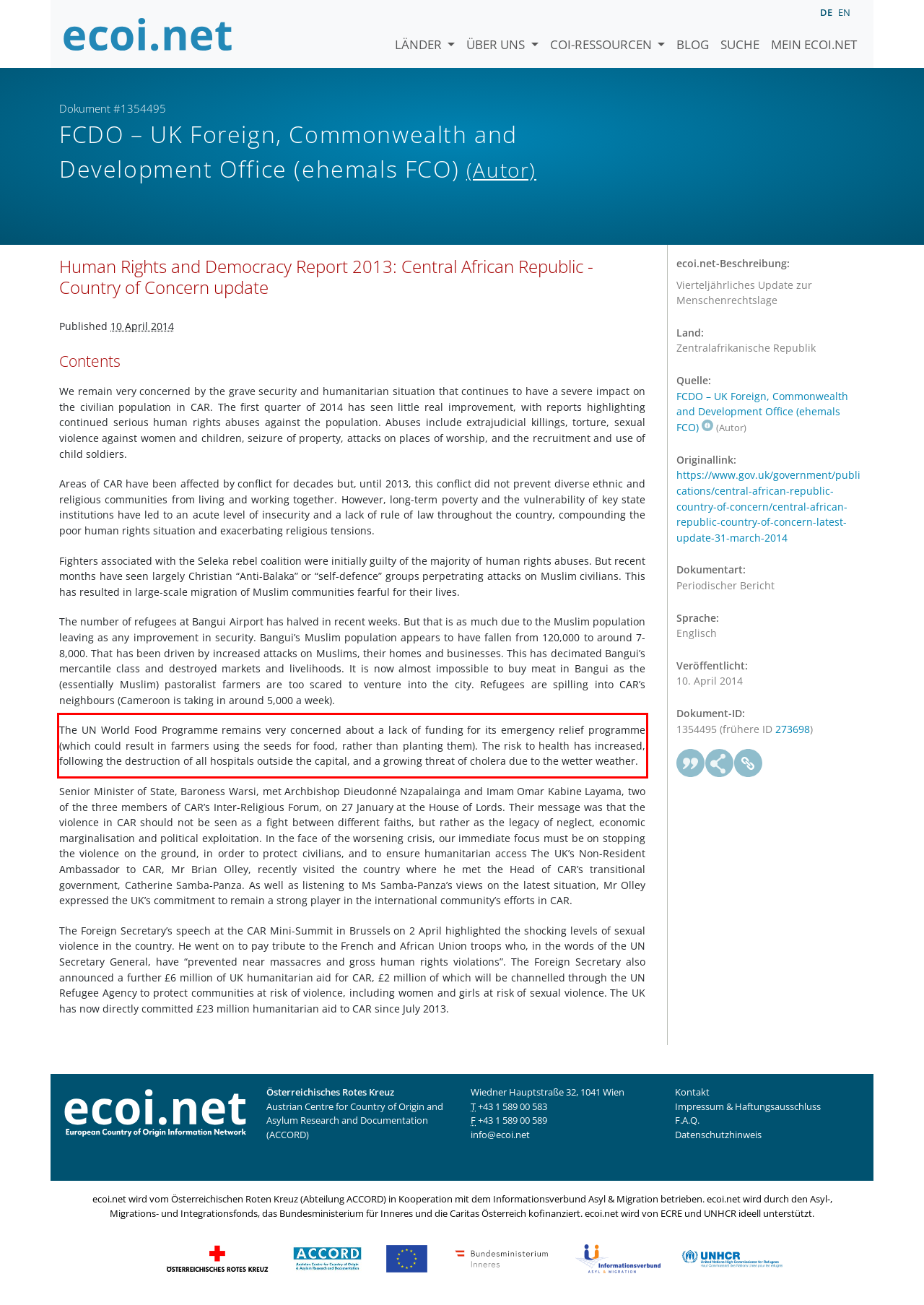Inspect the webpage screenshot that has a red bounding box and use OCR technology to read and display the text inside the red bounding box.

The UN World Food Programme remains very concerned about a lack of funding for its emergency relief programme (which could result in farmers using the seeds for food, rather than planting them). The risk to health has increased, following the destruction of all hospitals outside the capital, and a growing threat of cholera due to the wetter weather.